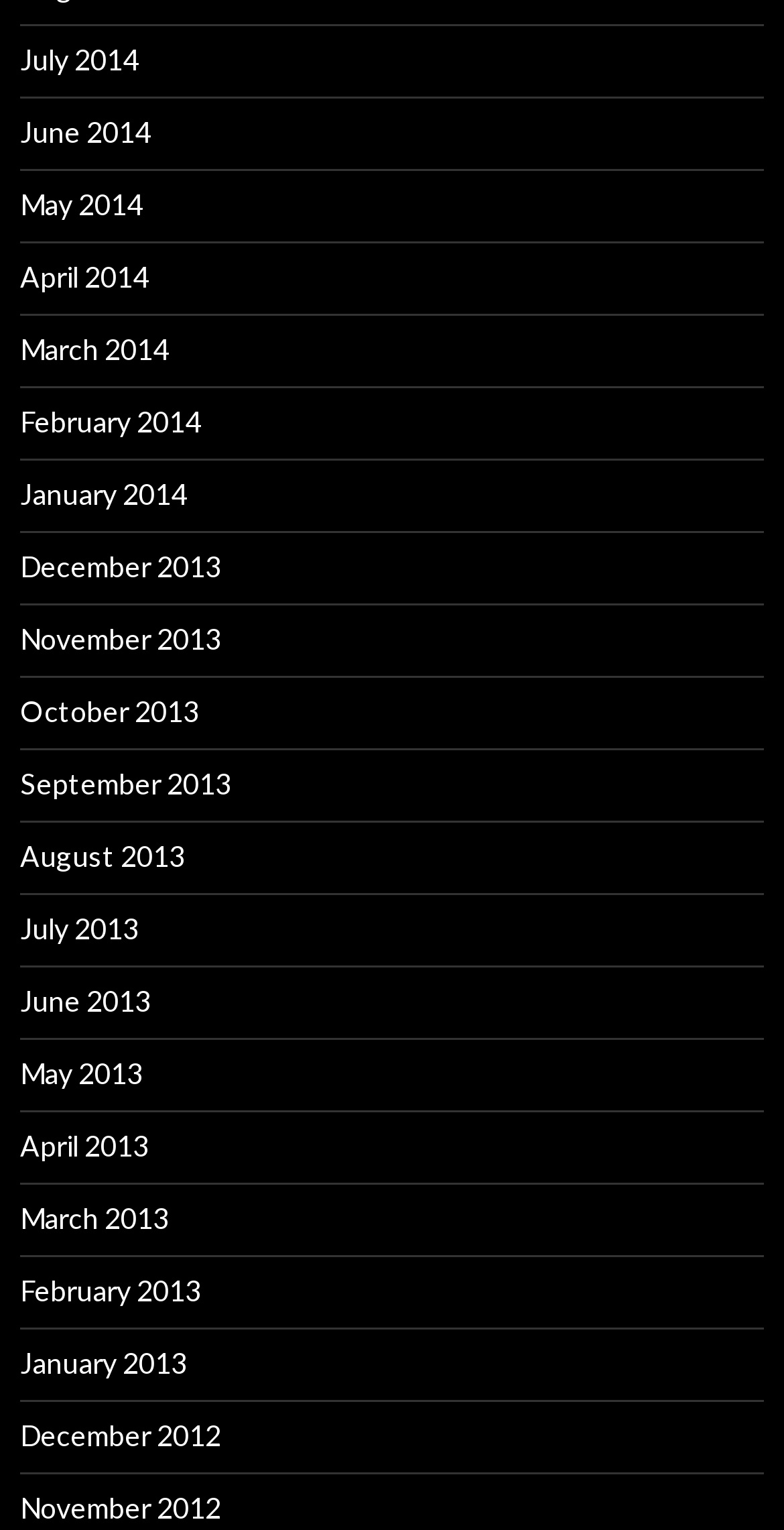Please locate the bounding box coordinates of the element's region that needs to be clicked to follow the instruction: "view January 2013". The bounding box coordinates should be provided as four float numbers between 0 and 1, i.e., [left, top, right, bottom].

[0.026, 0.879, 0.238, 0.902]